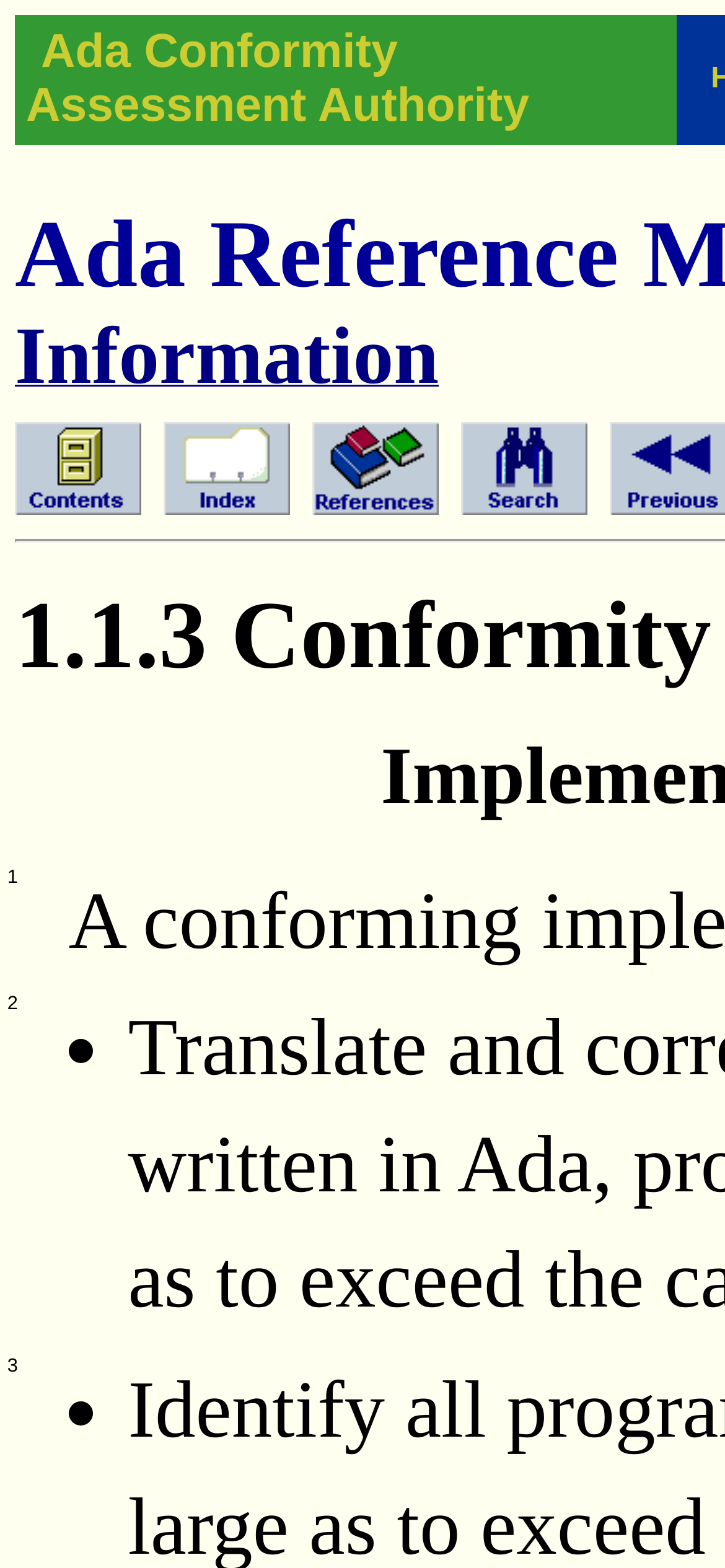Identify the bounding box coordinates for the UI element mentioned here: "Ada Conformity Assessment Authority". Provide the coordinates as four float values between 0 and 1, i.e., [left, top, right, bottom].

[0.036, 0.017, 0.73, 0.084]